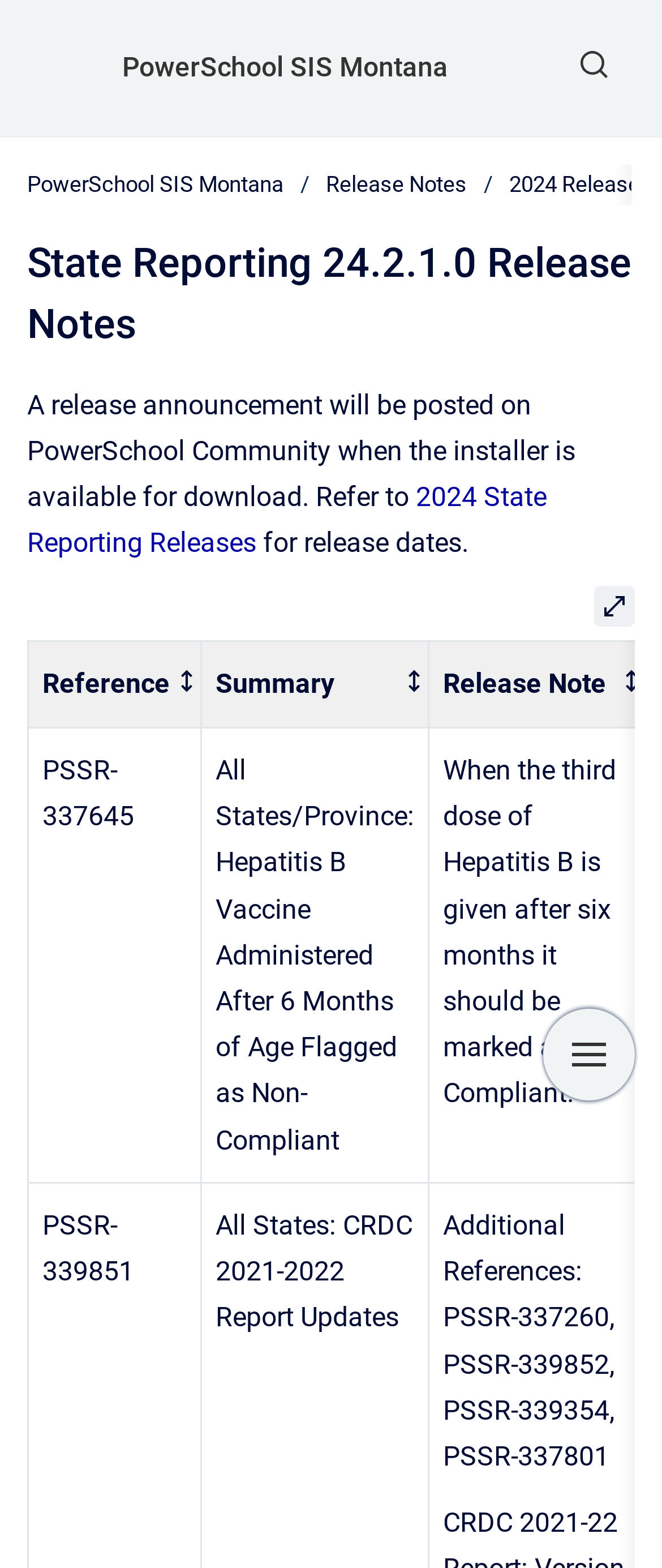Answer the following query with a single word or phrase:
What is the purpose of the 'Open' button?

To open a dialog